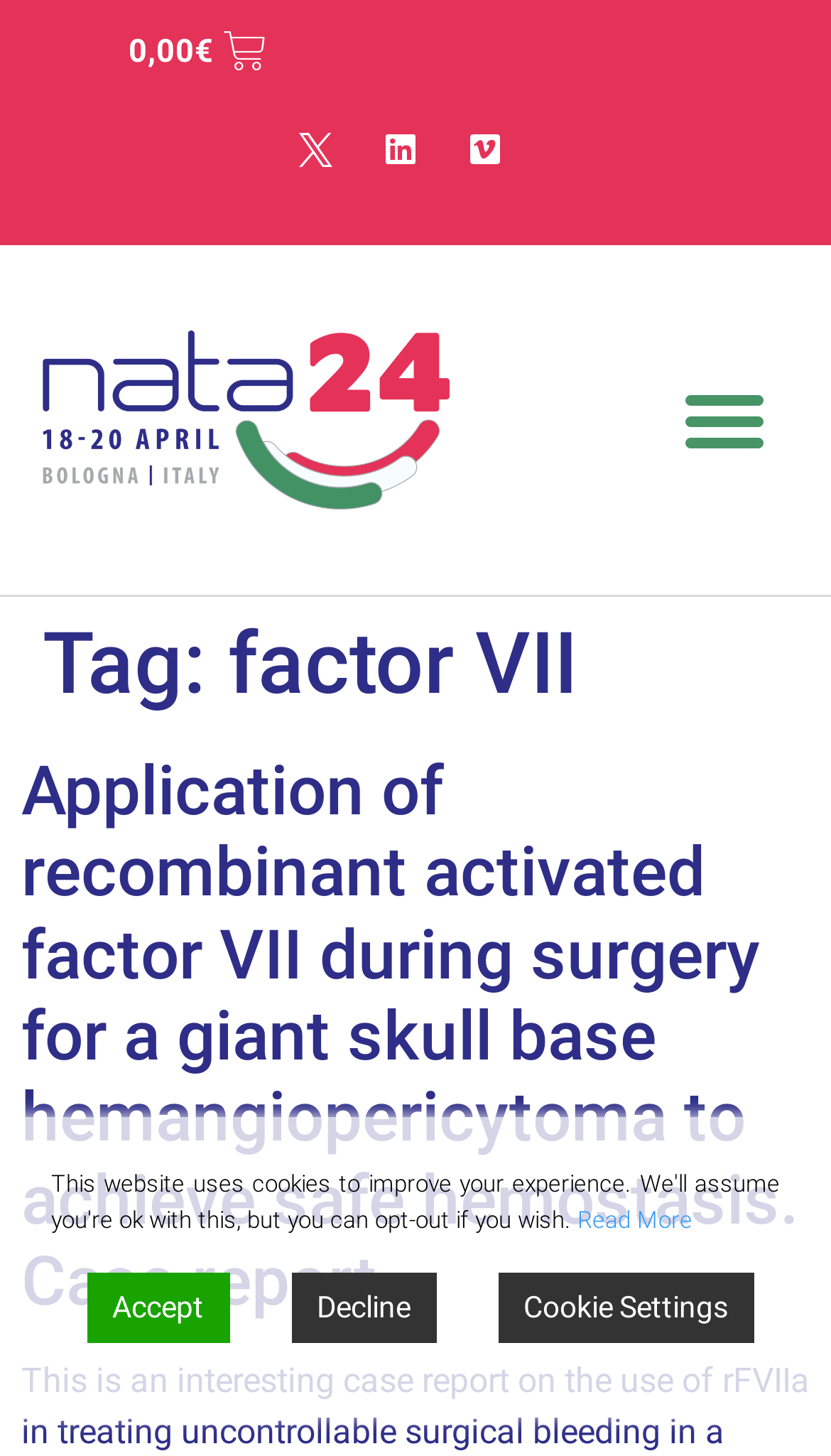Answer the question below in one word or phrase:
What is the title of the case report?

Application of recombinant activated factor VII during surgery for a giant skull base hemangiopericytoma to achieve safe hemostasis. Case report.